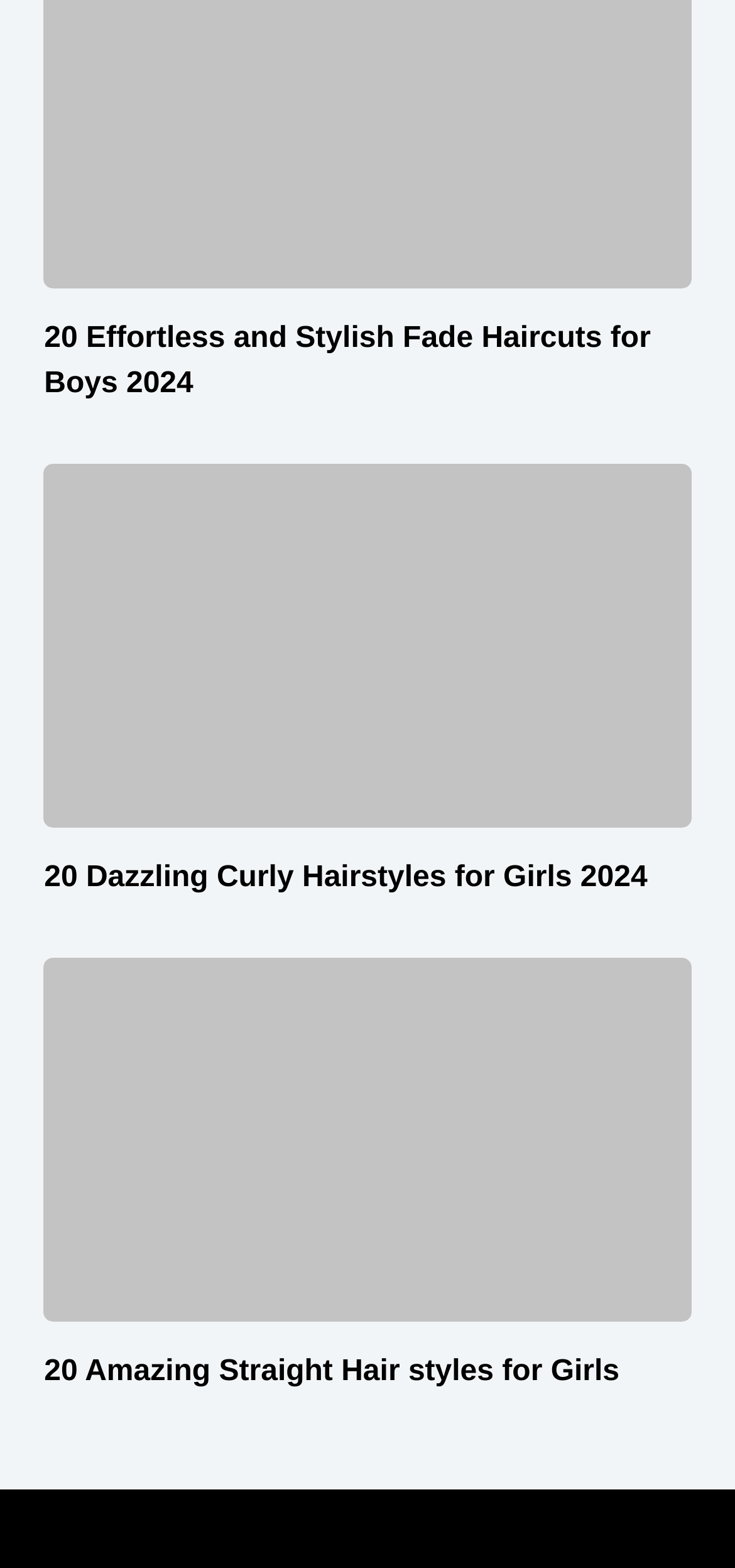Please provide a detailed answer to the question below by examining the image:
What type of content is presented on this webpage?

Based on the webpage structure and content, it appears to be a collection of haircut styles for boys and girls, with multiple sections showcasing different styles, each with a heading, image, and link.